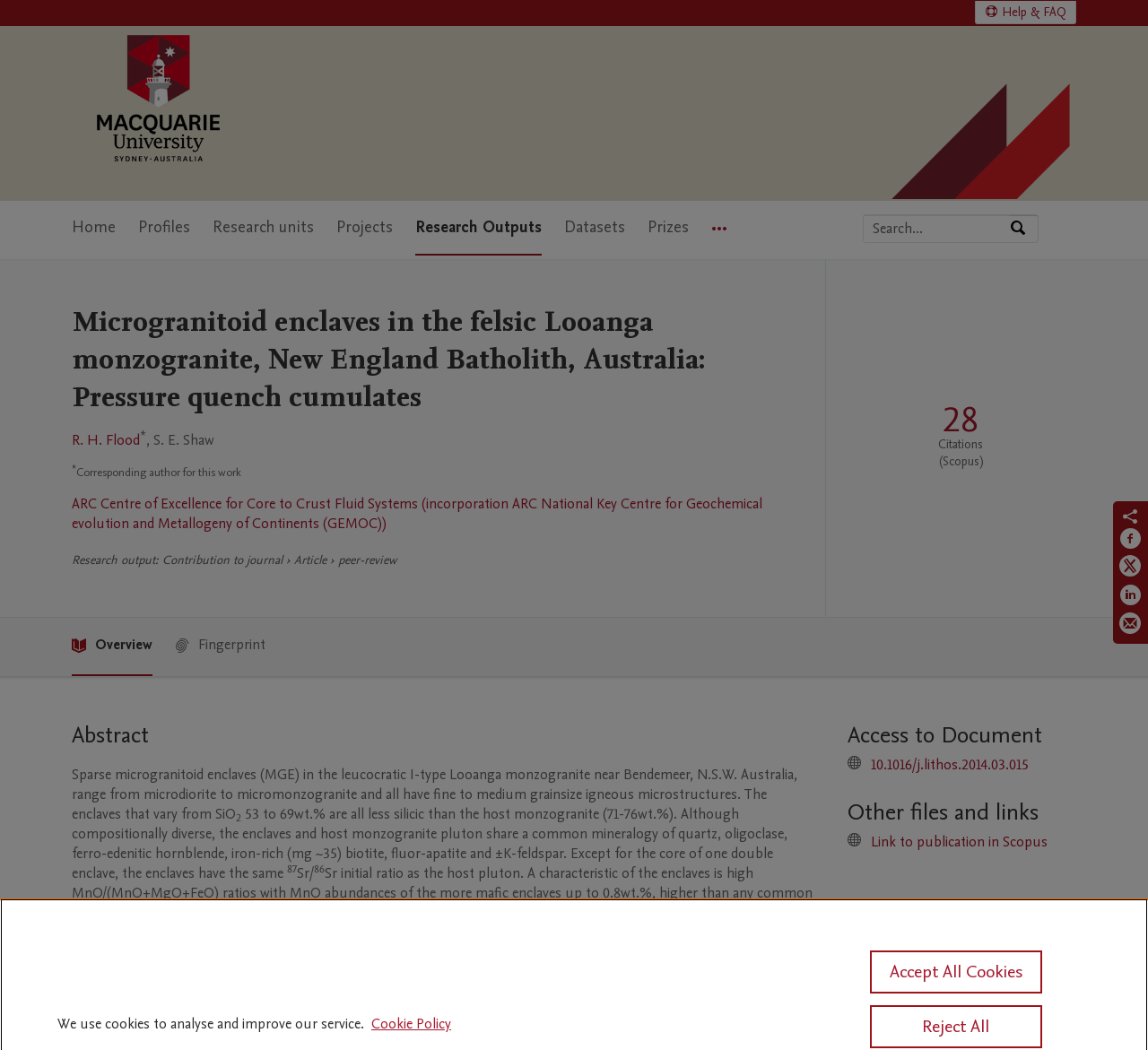Please identify the coordinates of the bounding box for the clickable region that will accomplish this instruction: "Share on Facebook".

[0.975, 0.502, 0.995, 0.529]